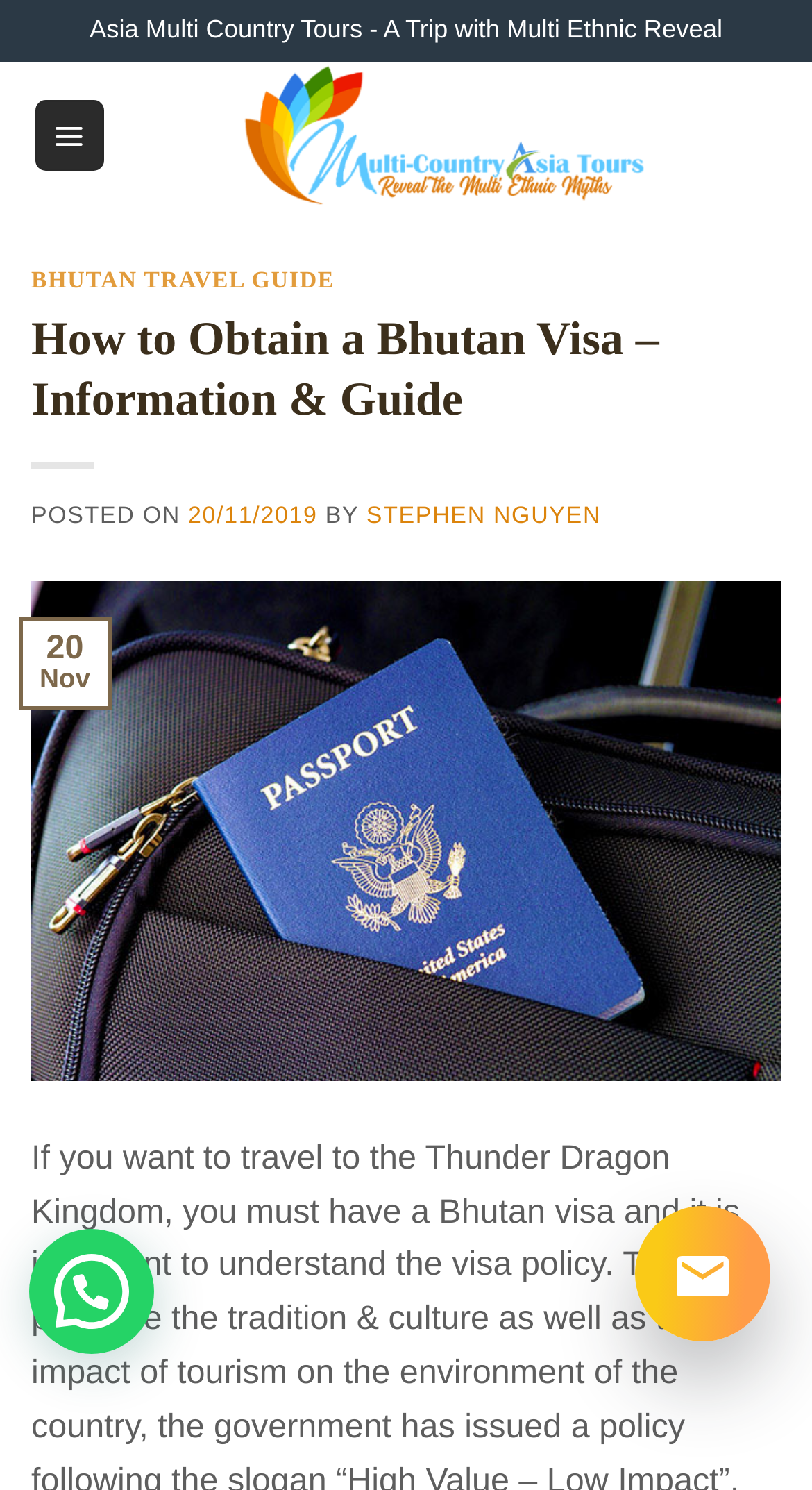Can you extract the primary headline text from the webpage?

How to Obtain a Bhutan Visa – Information & Guide